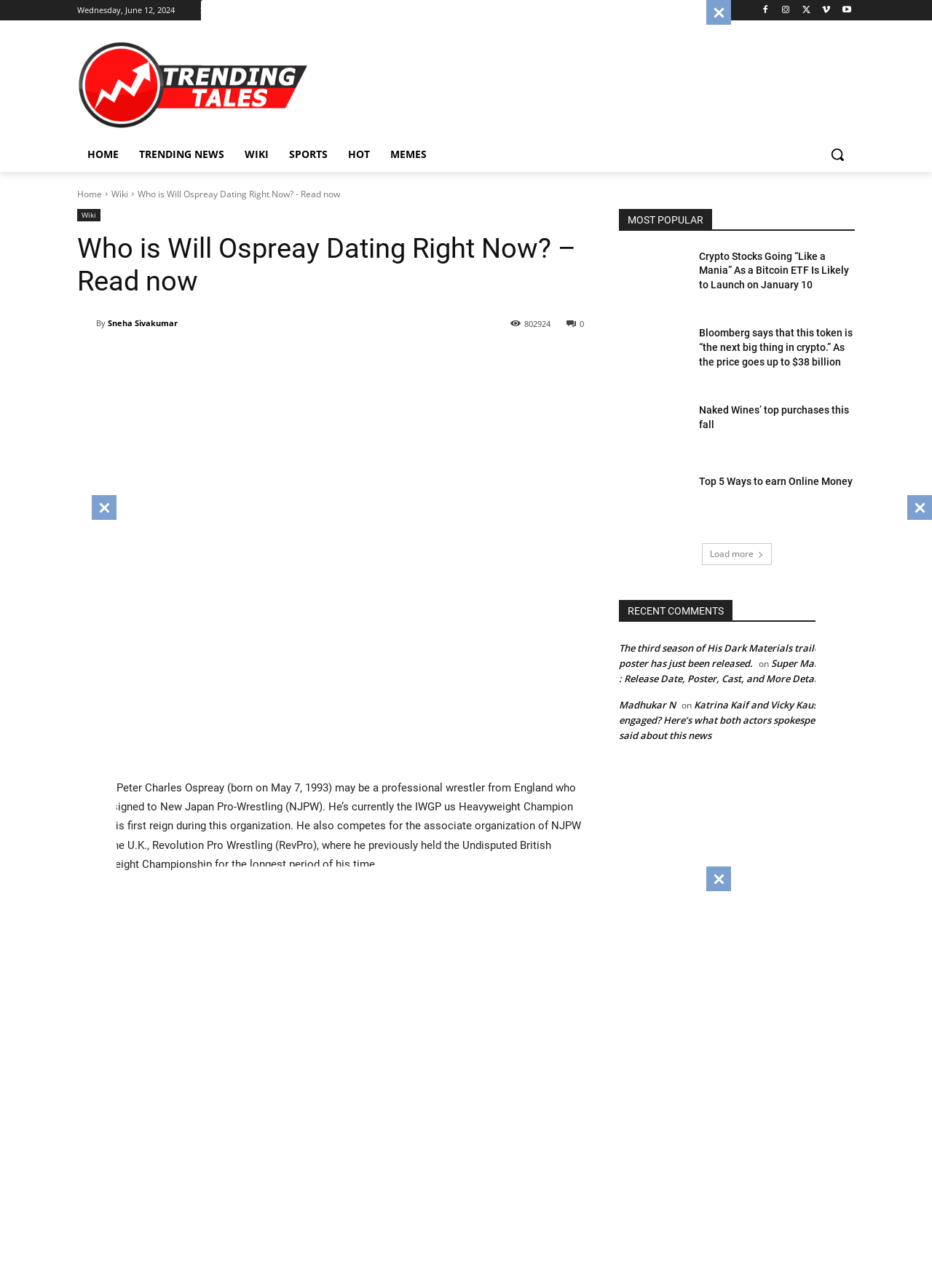Can you determine the bounding box coordinates of the area that needs to be clicked to fulfill the following instruction: "Read about Will Ospreay"?

[0.083, 0.18, 0.627, 0.232]